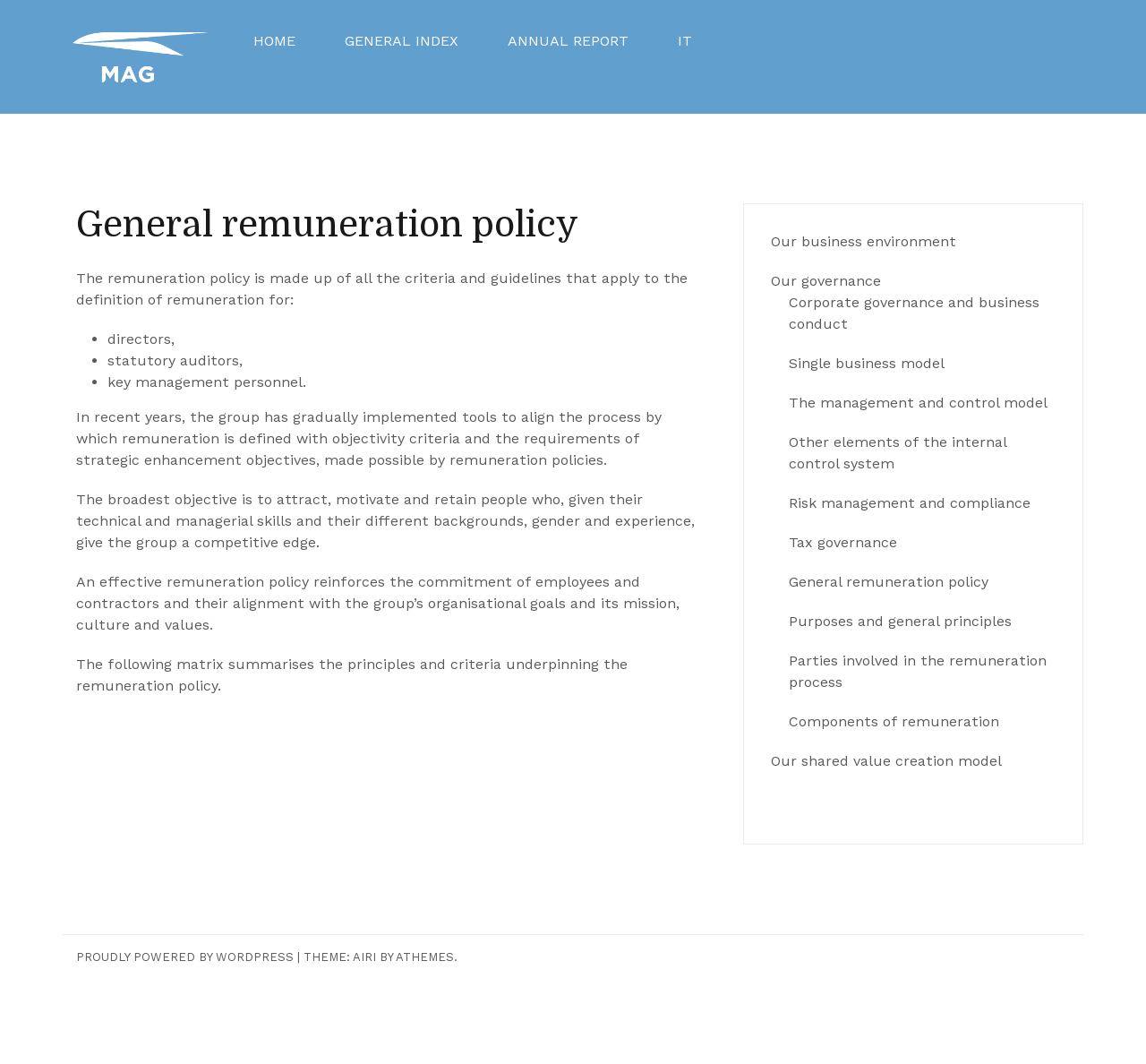Detail the various sections and features present on the webpage.

The webpage is about the General Remuneration Policy of MAG Annual Report 2020. At the top, there is a navigation menu with links to "HOME", "GENERAL INDEX", "ANNUAL REPORT", "IT", and others. Below the navigation menu, there is a main content area with an article that has a header titled "General remuneration policy". 

The article starts with a paragraph explaining that the remuneration policy is made up of criteria and guidelines that apply to the definition of remuneration for directors, statutory auditors, and key management personnel. 

Below this paragraph, there is a list of bullet points highlighting the different groups of people affected by the remuneration policy. 

The article continues with several paragraphs discussing the objectives of the remuneration policy, including attracting, motivating, and retaining people with technical and managerial skills, and aligning the process with objectivity criteria and strategic enhancement objectives. 

To the right of the main content area, there is a complementary section with links to related topics such as "Our business environment", "Our governance", "Corporate governance and business conduct", and others. 

At the bottom of the page, there is a footer section with a link to "PROUDLY POWERED BY WORDPRESS" and information about the theme used, "AIRI", by "ATHEMES".